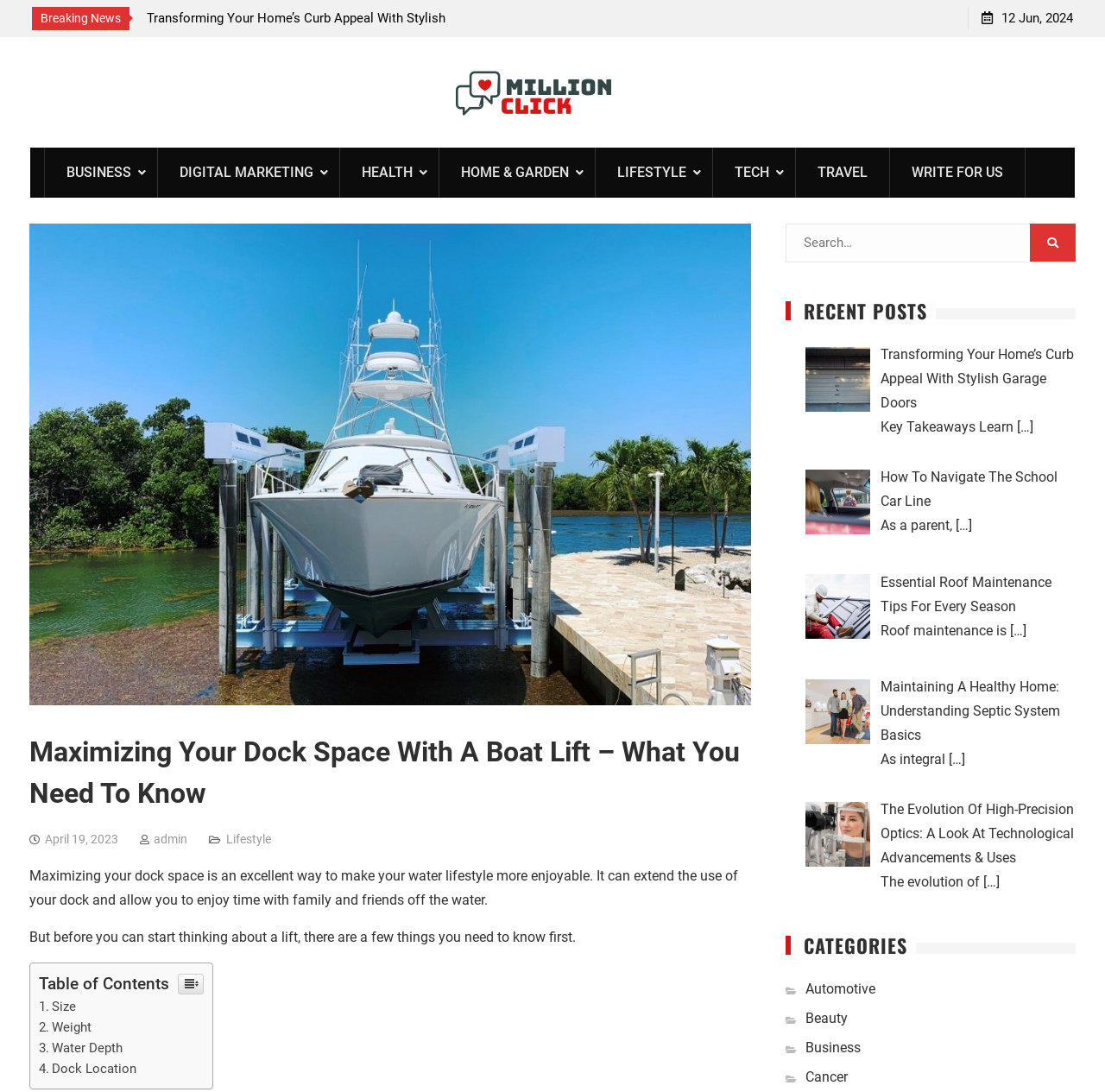Locate the primary heading on the webpage and return its text.

Maximizing Your Dock Space With A Boat Lift – What You Need To Know